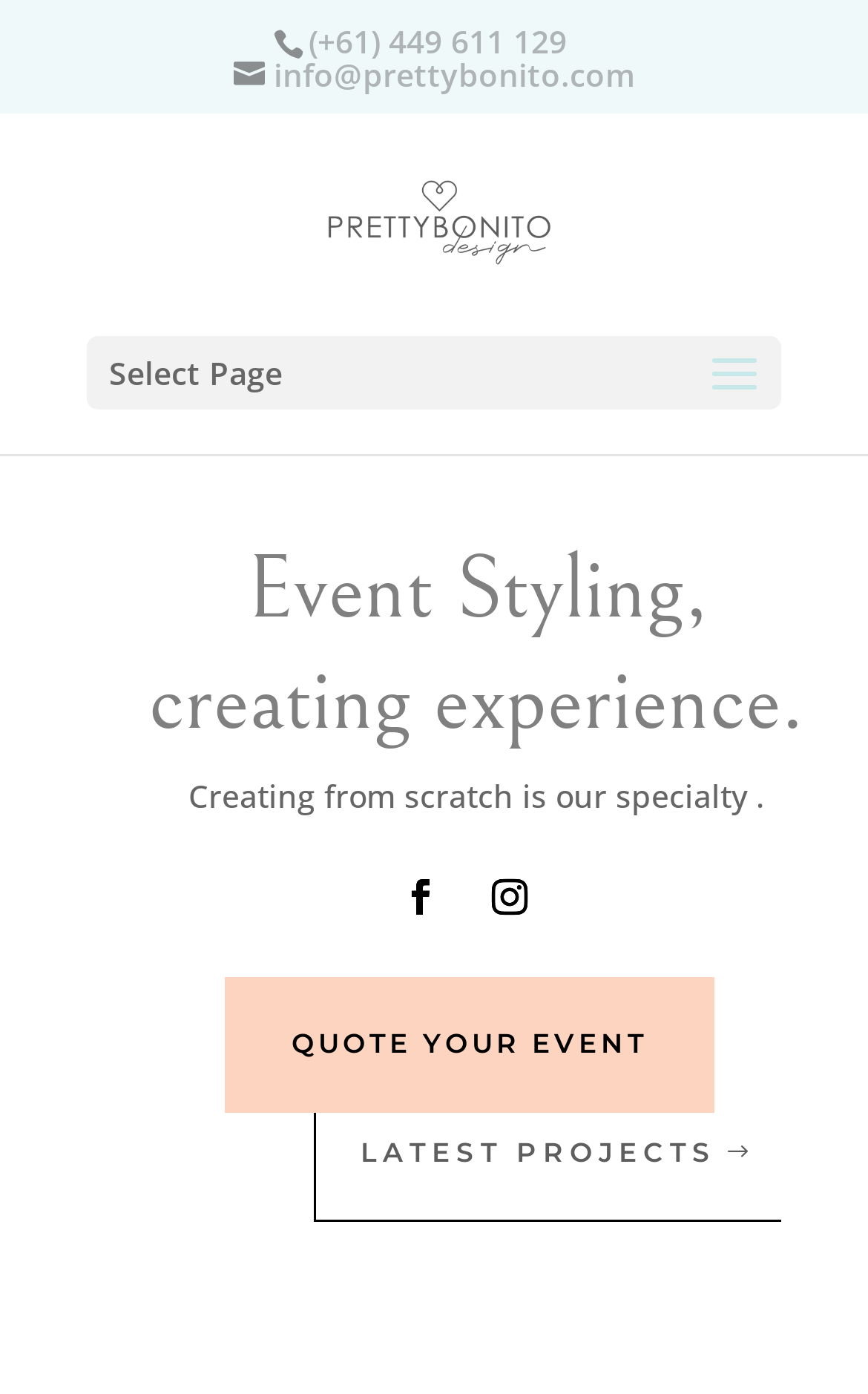How many call-to-action buttons are there?
Please elaborate on the answer to the question with detailed information.

I counted the number of call-to-action buttons by looking at the link elements with the bounding box coordinates [0.259, 0.701, 0.823, 0.798] and [0.364, 0.778, 0.903, 0.875], which contain the text 'QUOTE YOUR EVENT 5' and 'LATEST PROJECTS $' respectively.